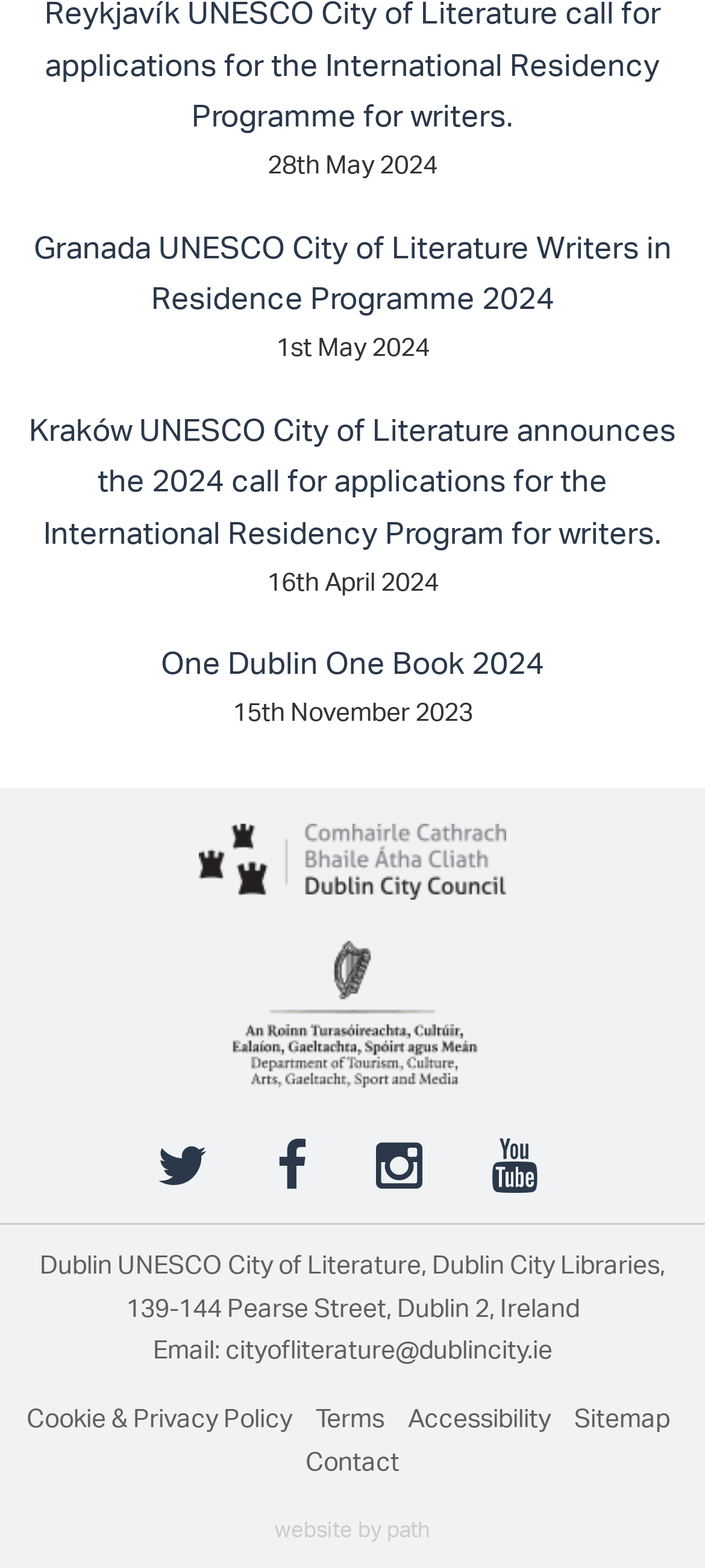Provide a short, one-word or phrase answer to the question below:
How many links are there in the footer?

9